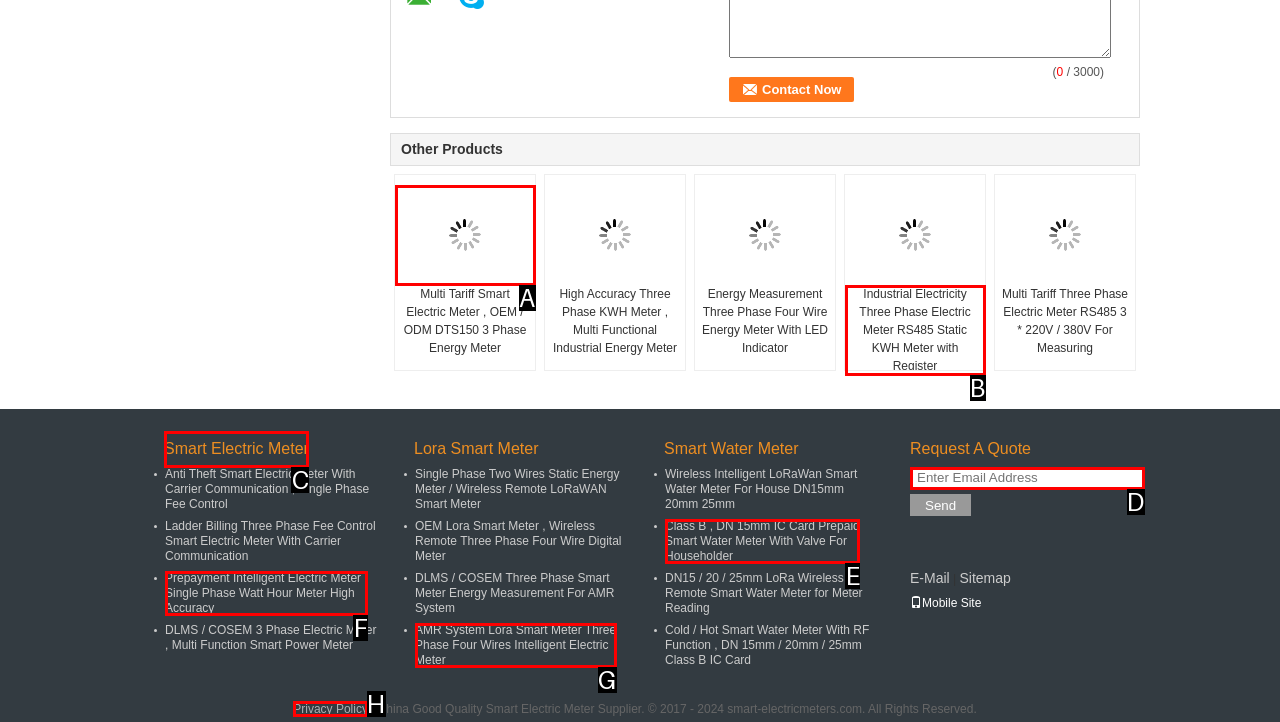Tell me which letter I should select to achieve the following goal: Check the 'Privacy Policy'
Answer with the corresponding letter from the provided options directly.

H